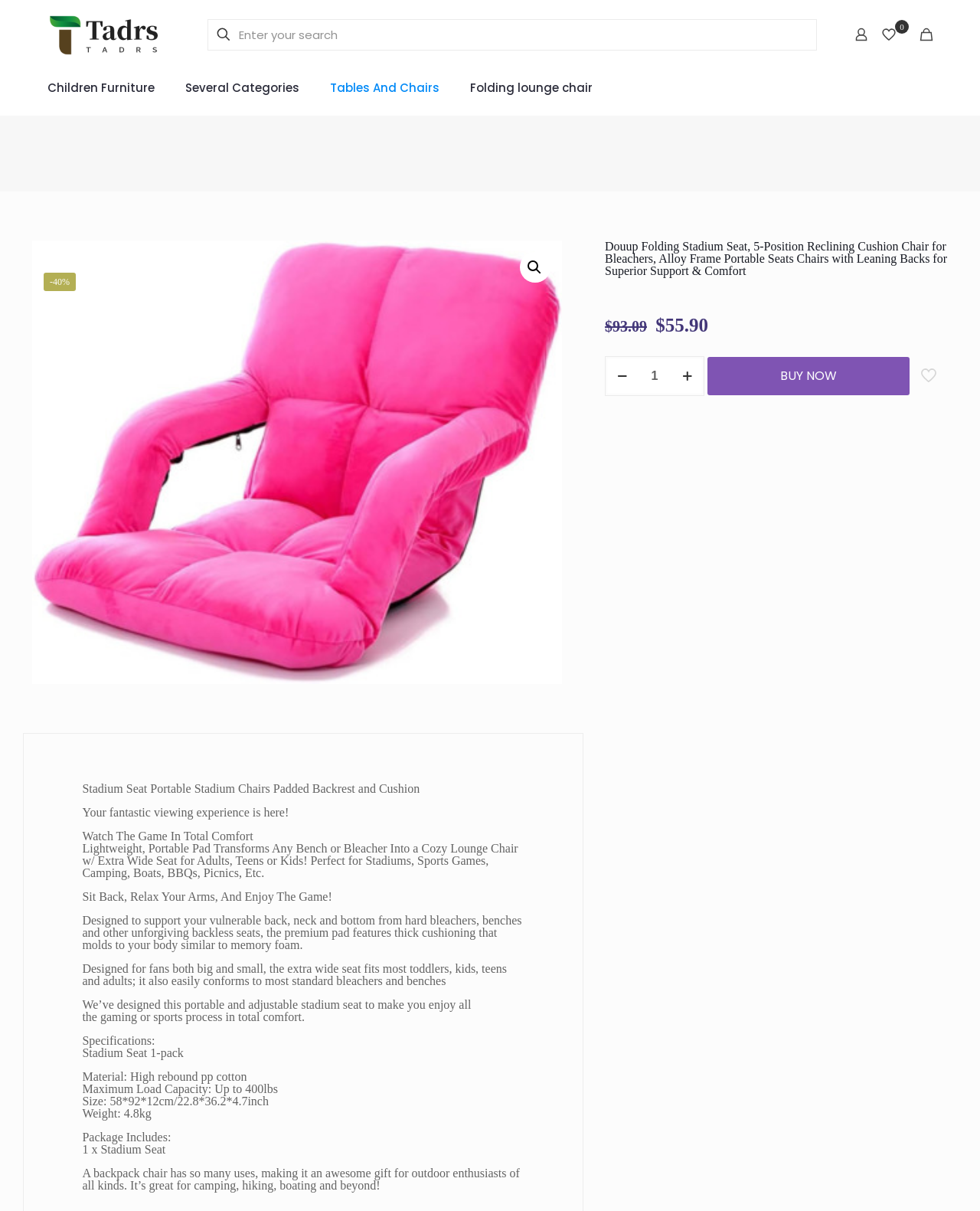Based on the element description: "🔍", identify the UI element and provide its bounding box coordinates. Use four float numbers between 0 and 1, [left, top, right, bottom].

[0.53, 0.208, 0.562, 0.233]